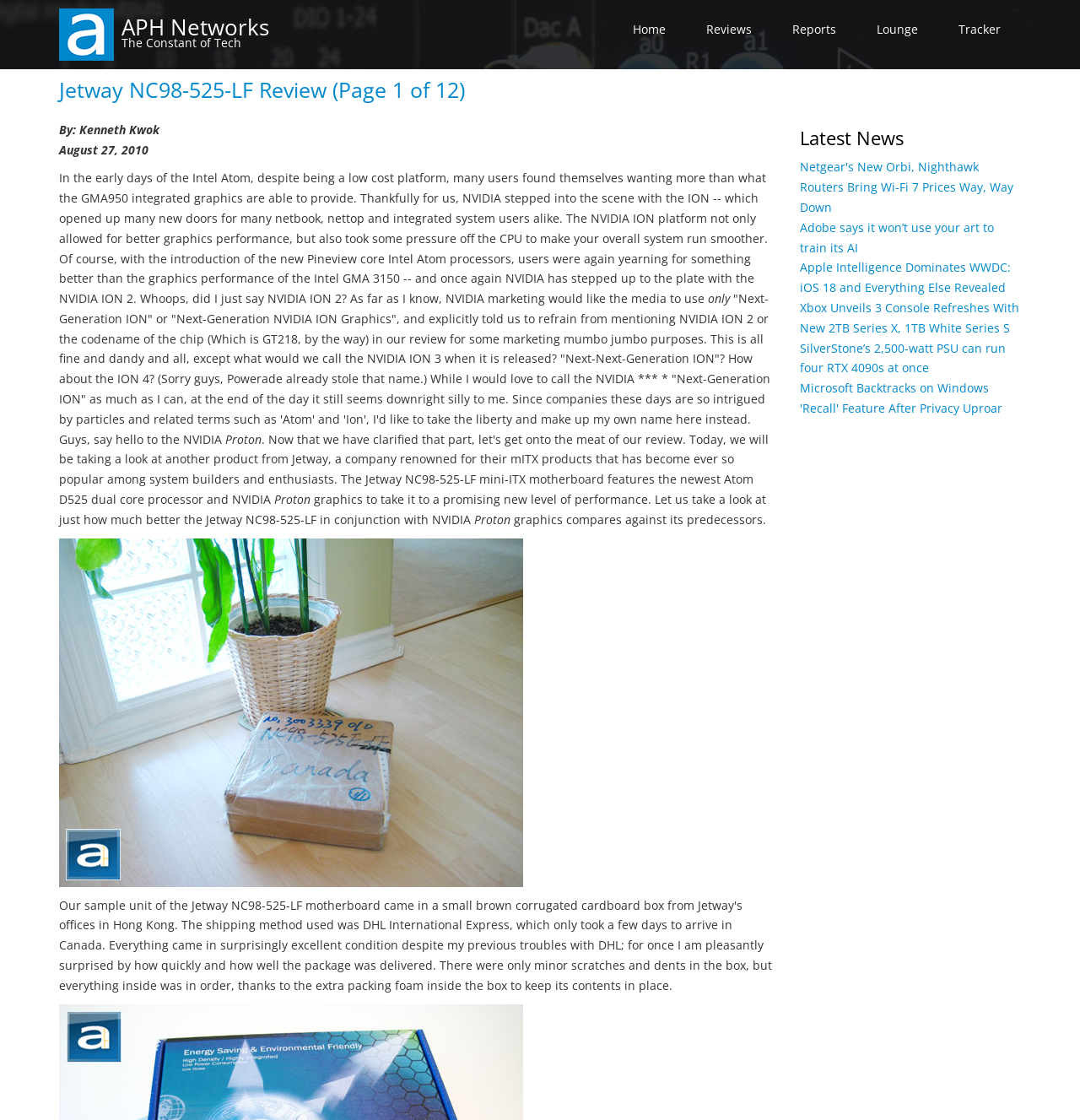Given the element description Lounge, specify the bounding box coordinates of the corresponding UI element in the format (top-left x, top-left y, bottom-right x, bottom-right y). All values must be between 0 and 1.

[0.793, 0.008, 0.869, 0.044]